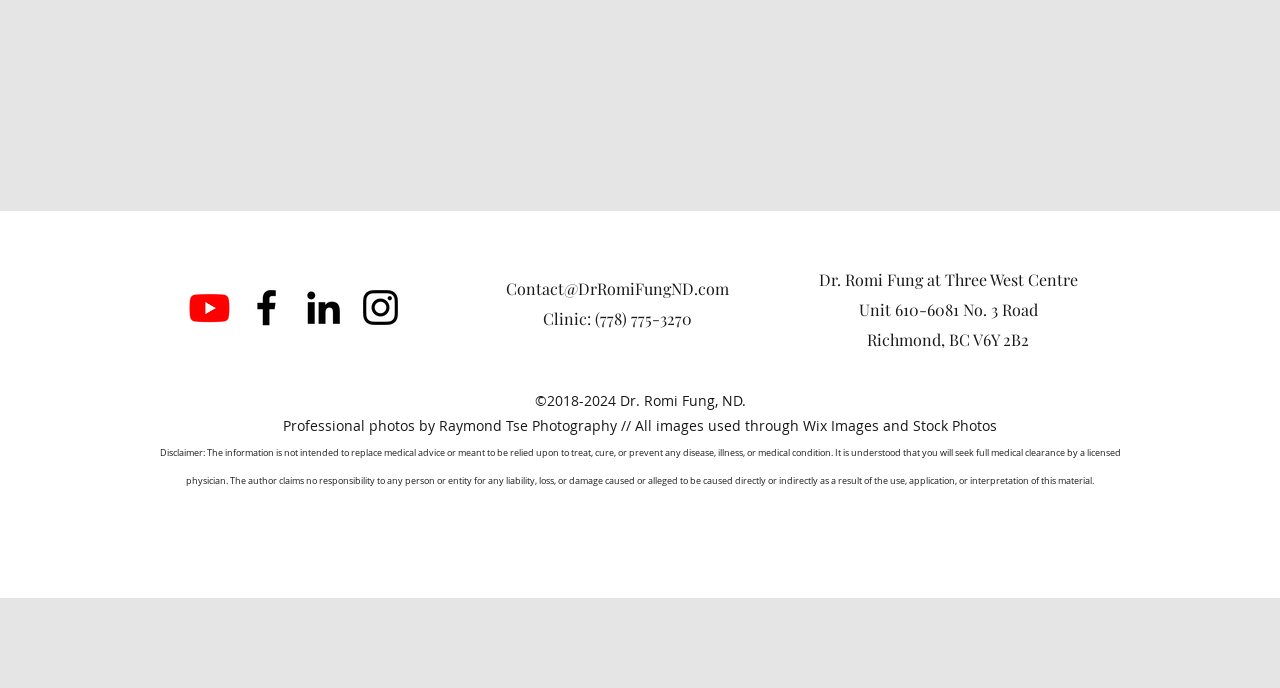From the given element description: "aria-label="Youtube"", find the bounding box for the UI element. Provide the coordinates as four float numbers between 0 and 1, in the order [left, top, right, bottom].

[0.145, 0.413, 0.182, 0.481]